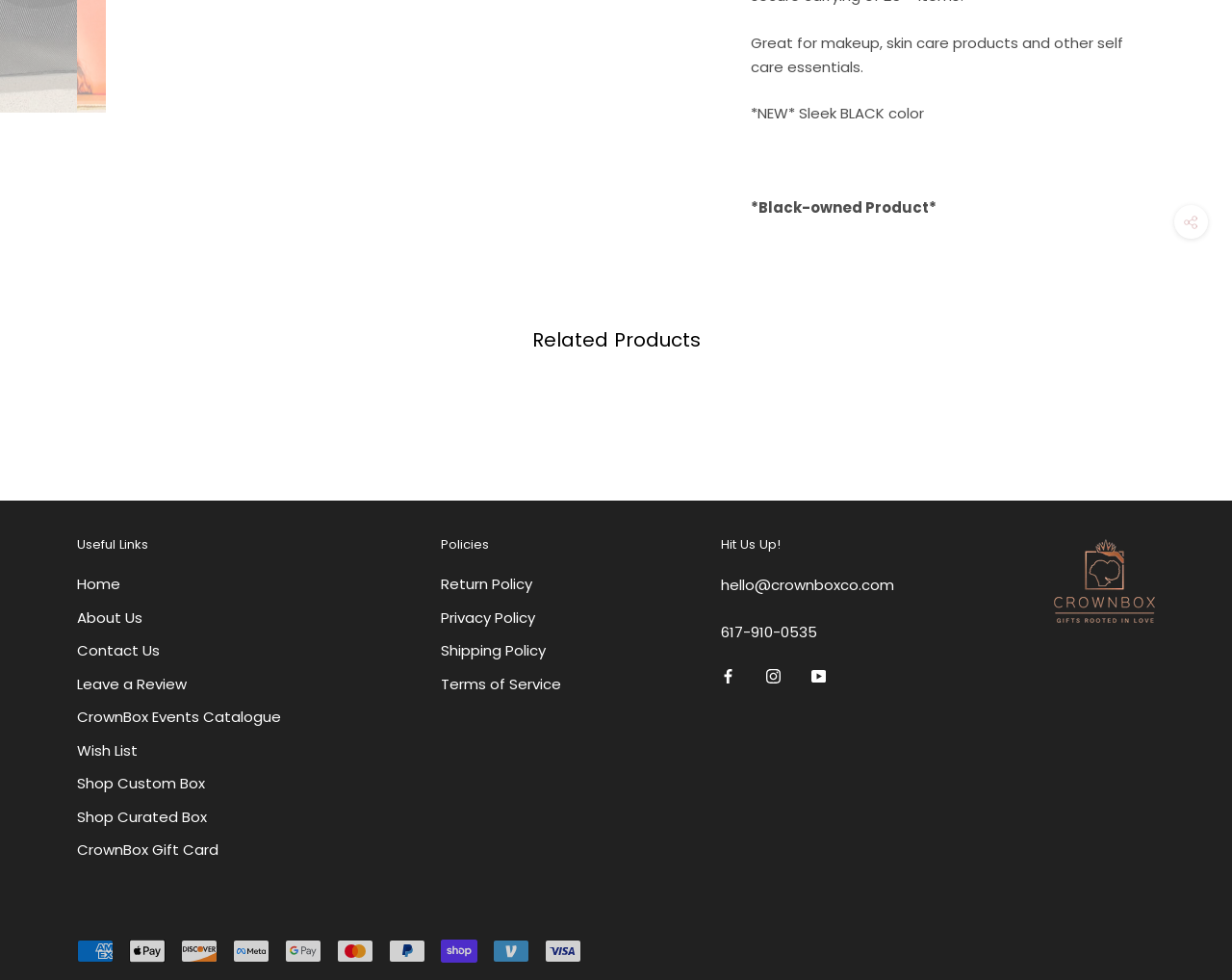Please find the bounding box for the UI element described by: "Privacy Policy".

[0.358, 0.62, 0.455, 0.642]